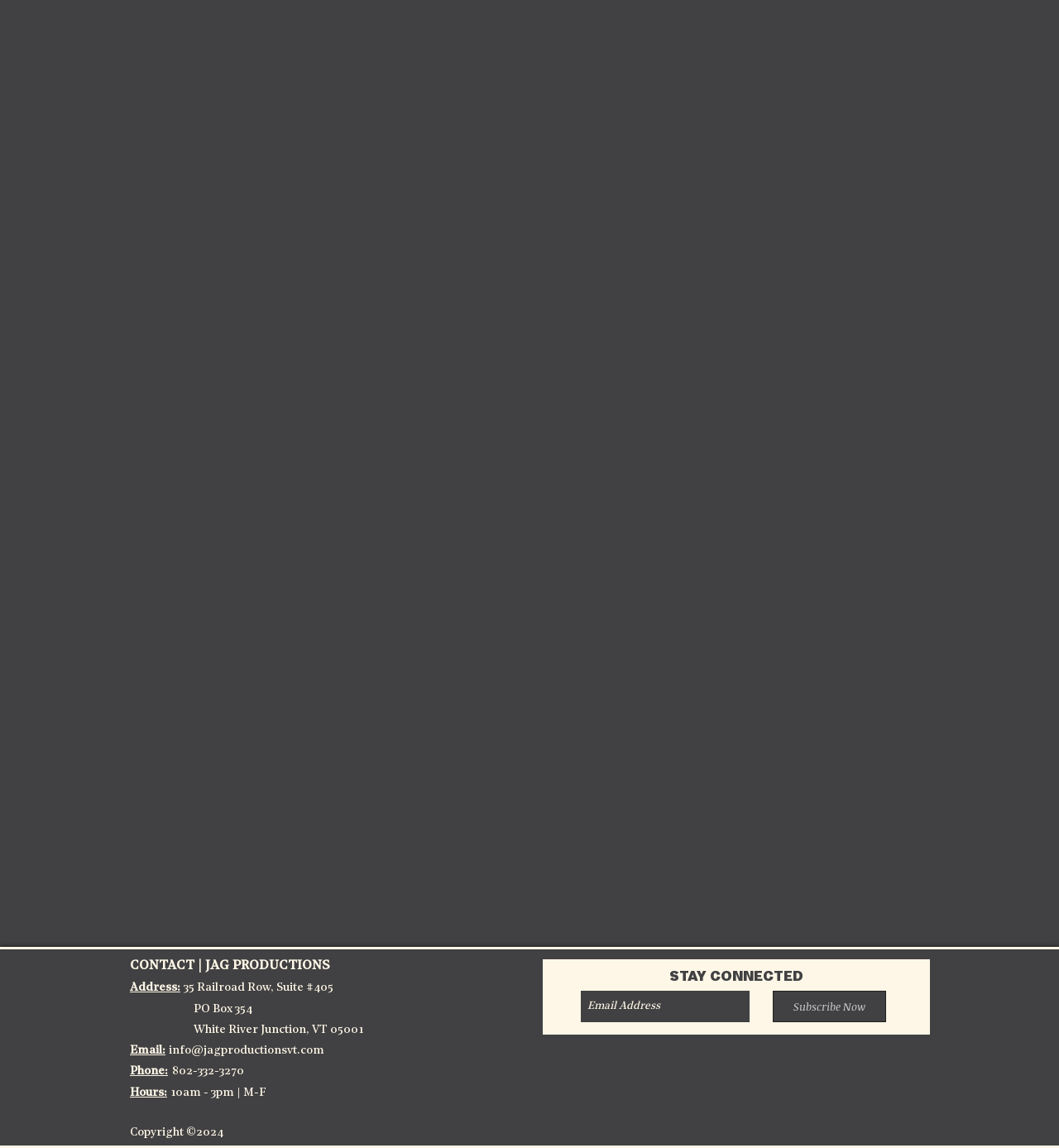Provide a single word or phrase answer to the question: 
What is the phone number of JAG Productions?

802-332-3270